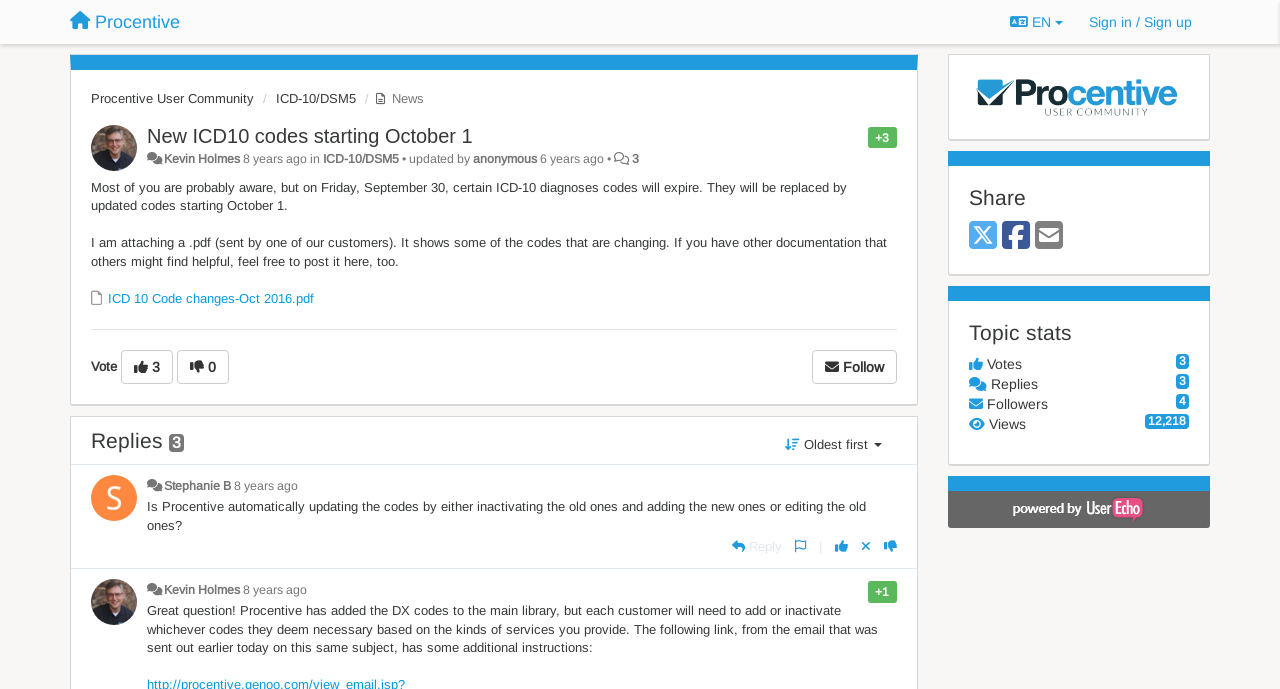Specify the bounding box coordinates of the area to click in order to execute this command: 'Follow the topic'. The coordinates should consist of four float numbers ranging from 0 to 1, and should be formatted as [left, top, right, bottom].

[0.634, 0.507, 0.7, 0.557]